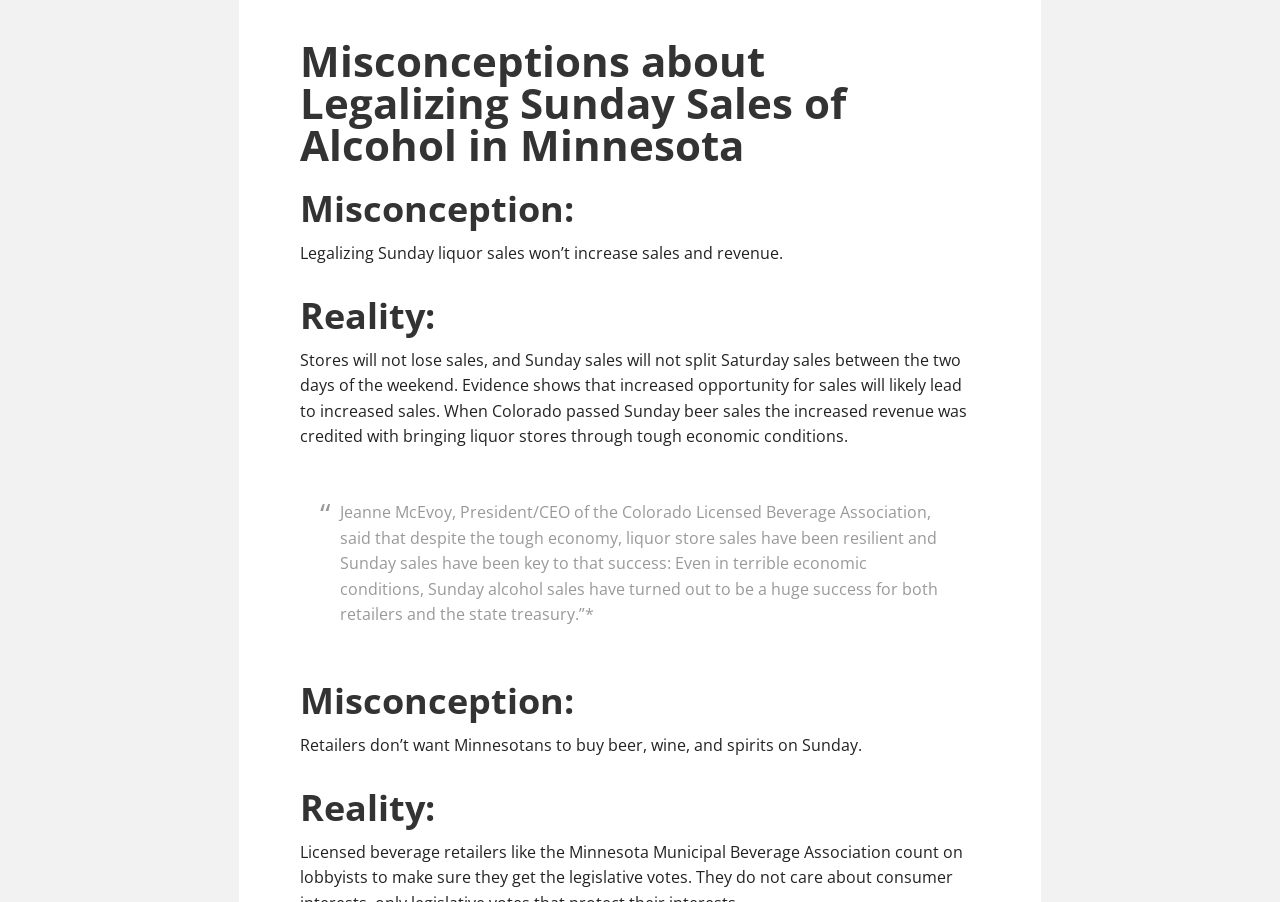Examine the screenshot and answer the question in as much detail as possible: What is the misconception about Sunday sales?

I found this answer by looking at the first misconception heading and the static text that follows it, which states 'Legalizing Sunday liquor sales won’t increase sales and revenue.'